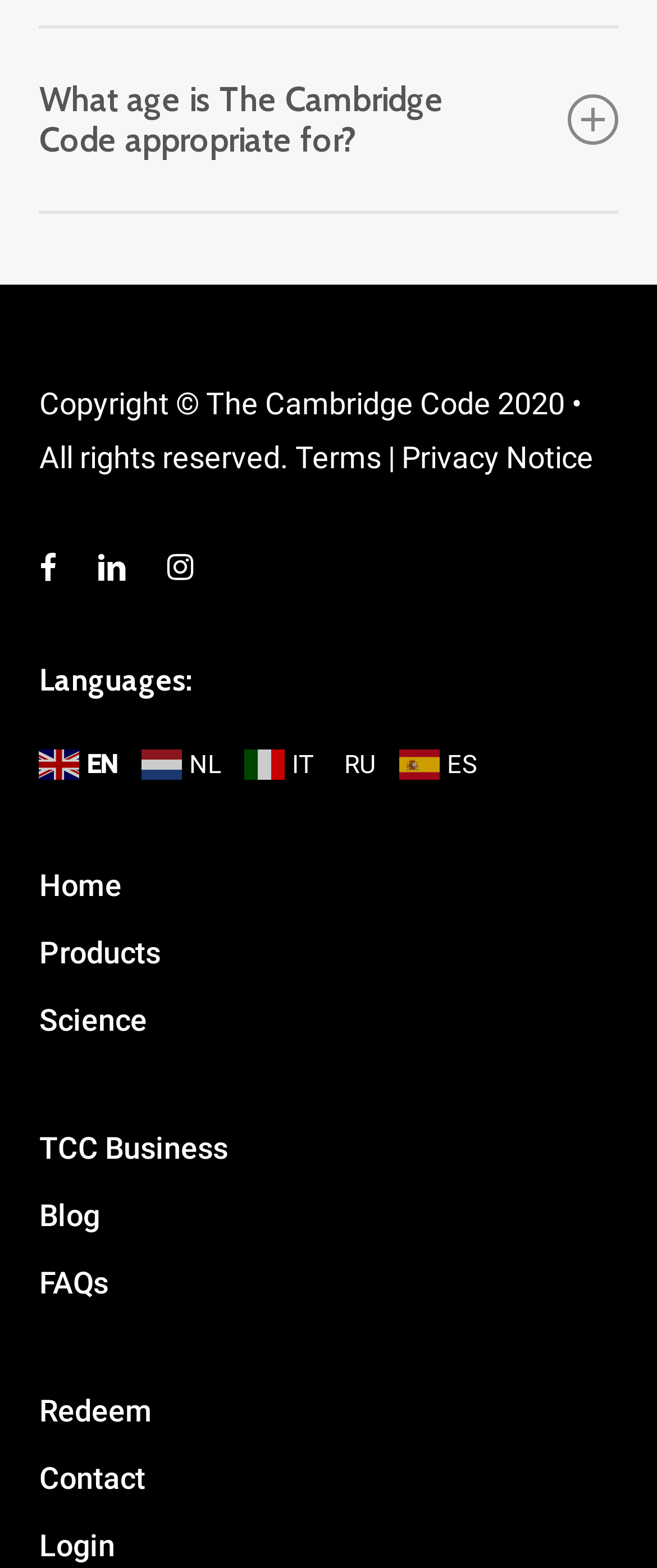Using the description "Privacy Notice", locate and provide the bounding box of the UI element.

[0.611, 0.28, 0.904, 0.303]